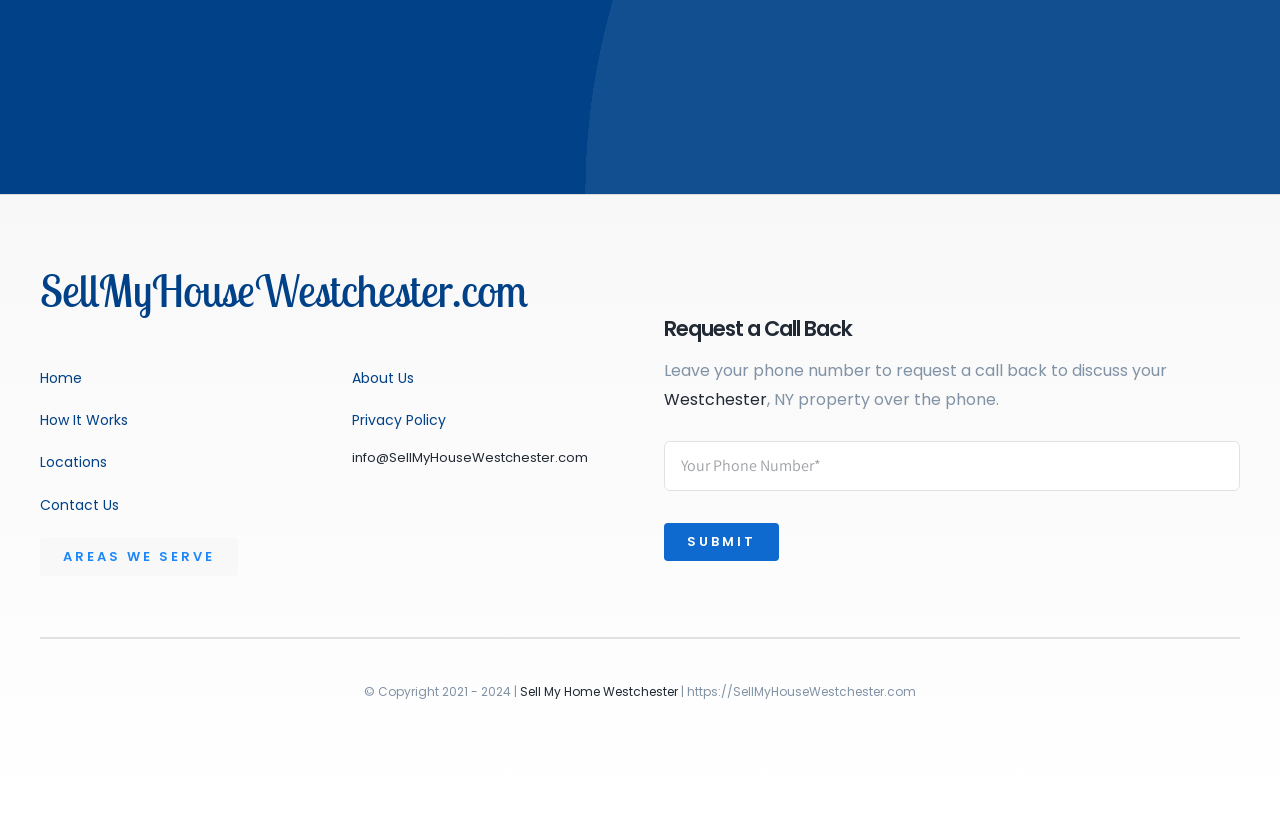Please reply with a single word or brief phrase to the question: 
What is the name of the website?

SellMyHouseWestchester.com